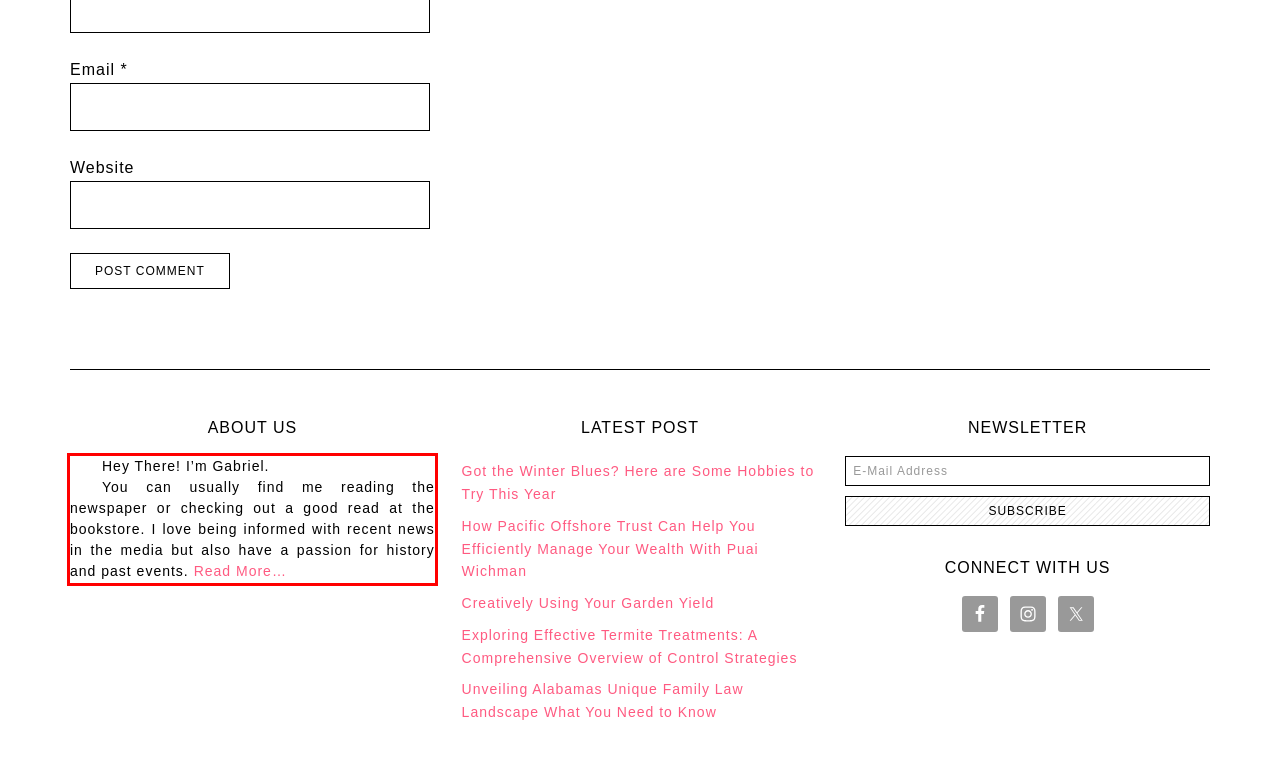You are provided with a screenshot of a webpage containing a red bounding box. Please extract the text enclosed by this red bounding box.

Hey There! I’m Gabriel. You can usually find me reading the newspaper or checking out a good read at the bookstore. I love being informed with recent news in the media but also have a passion for history and past events. Read More…